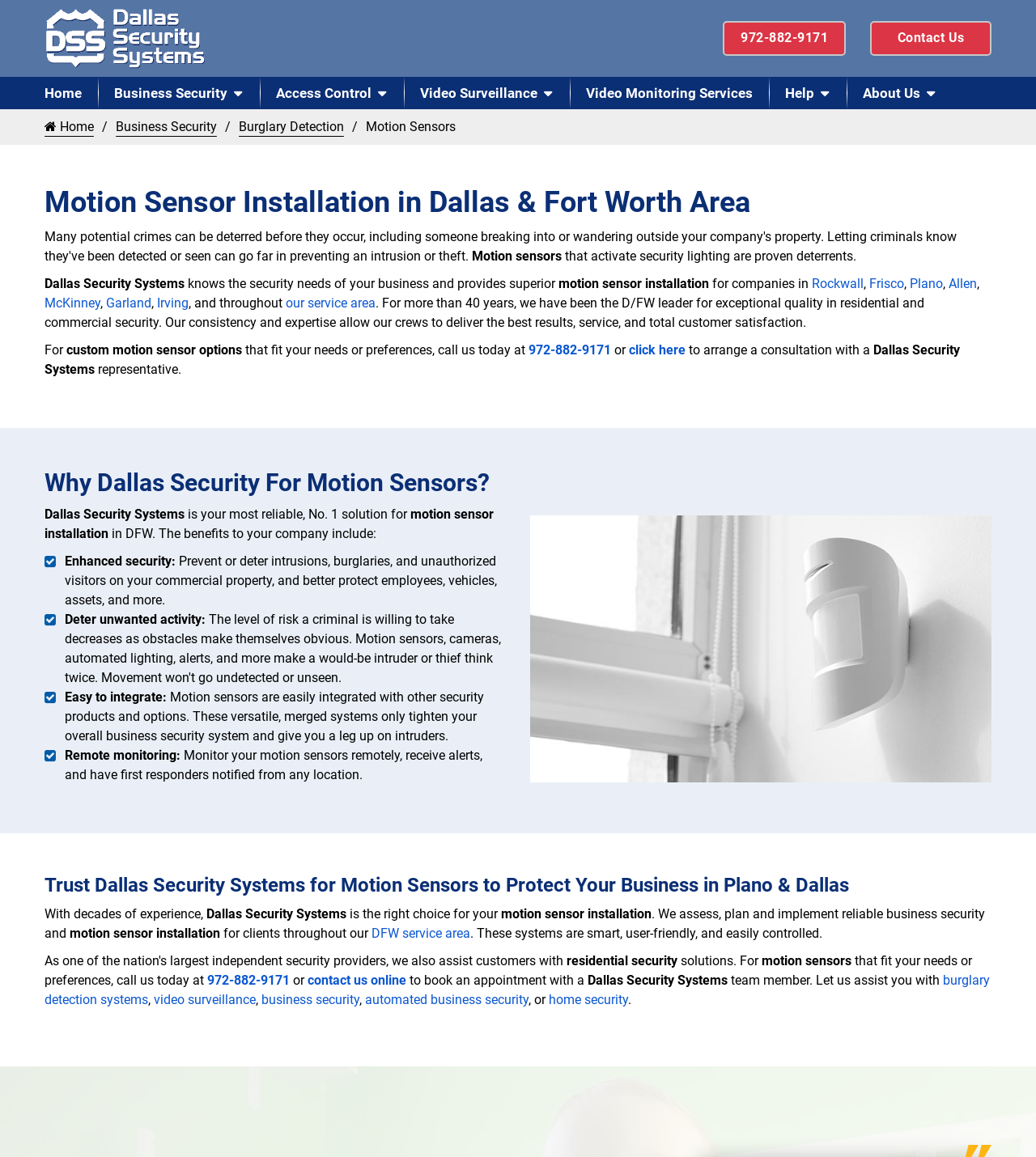What is the company's phone number?
Provide a concise answer using a single word or phrase based on the image.

972-882-9171